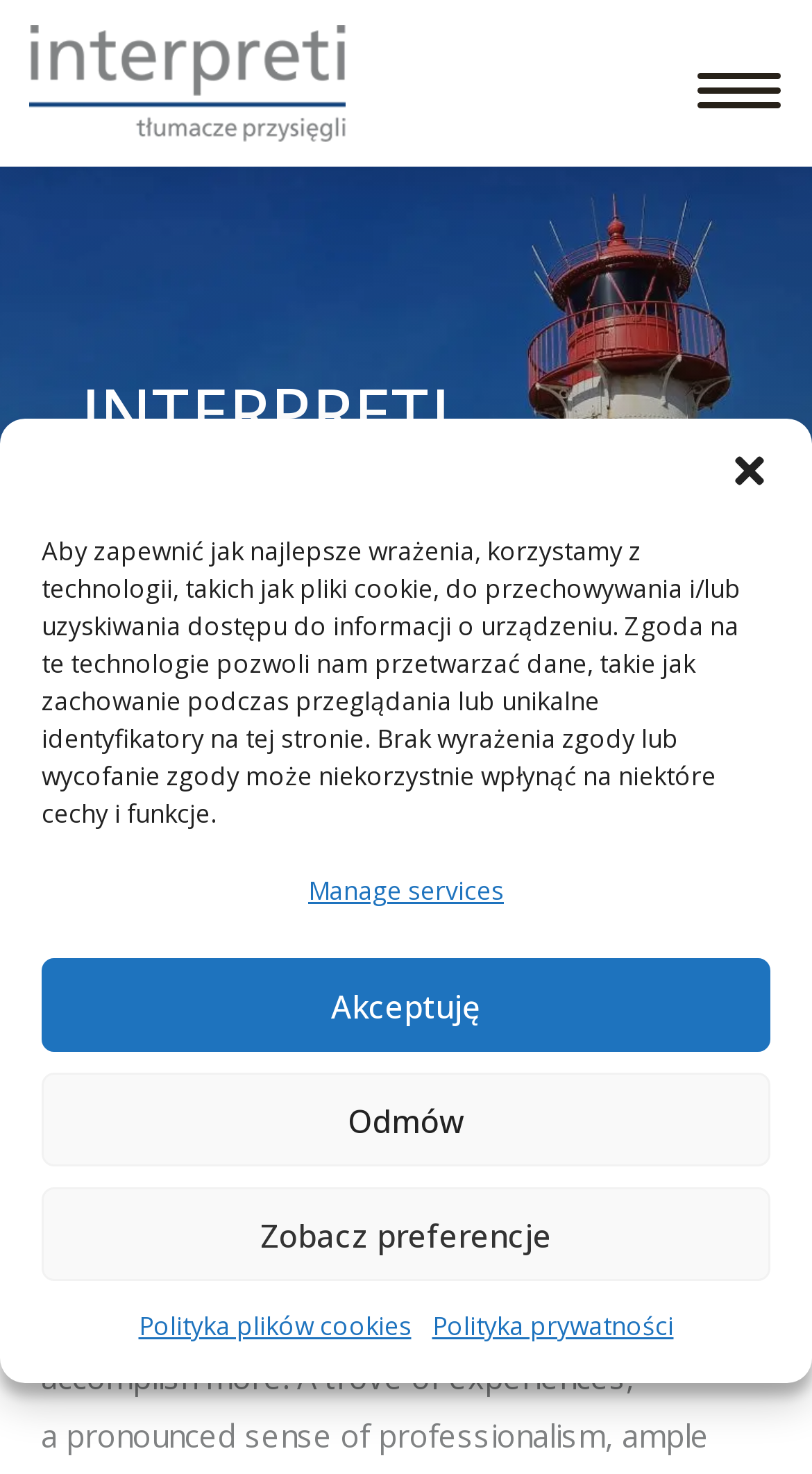Answer the question below with a single word or a brief phrase: 
What is the second heading on the webpage?

ABOUT US